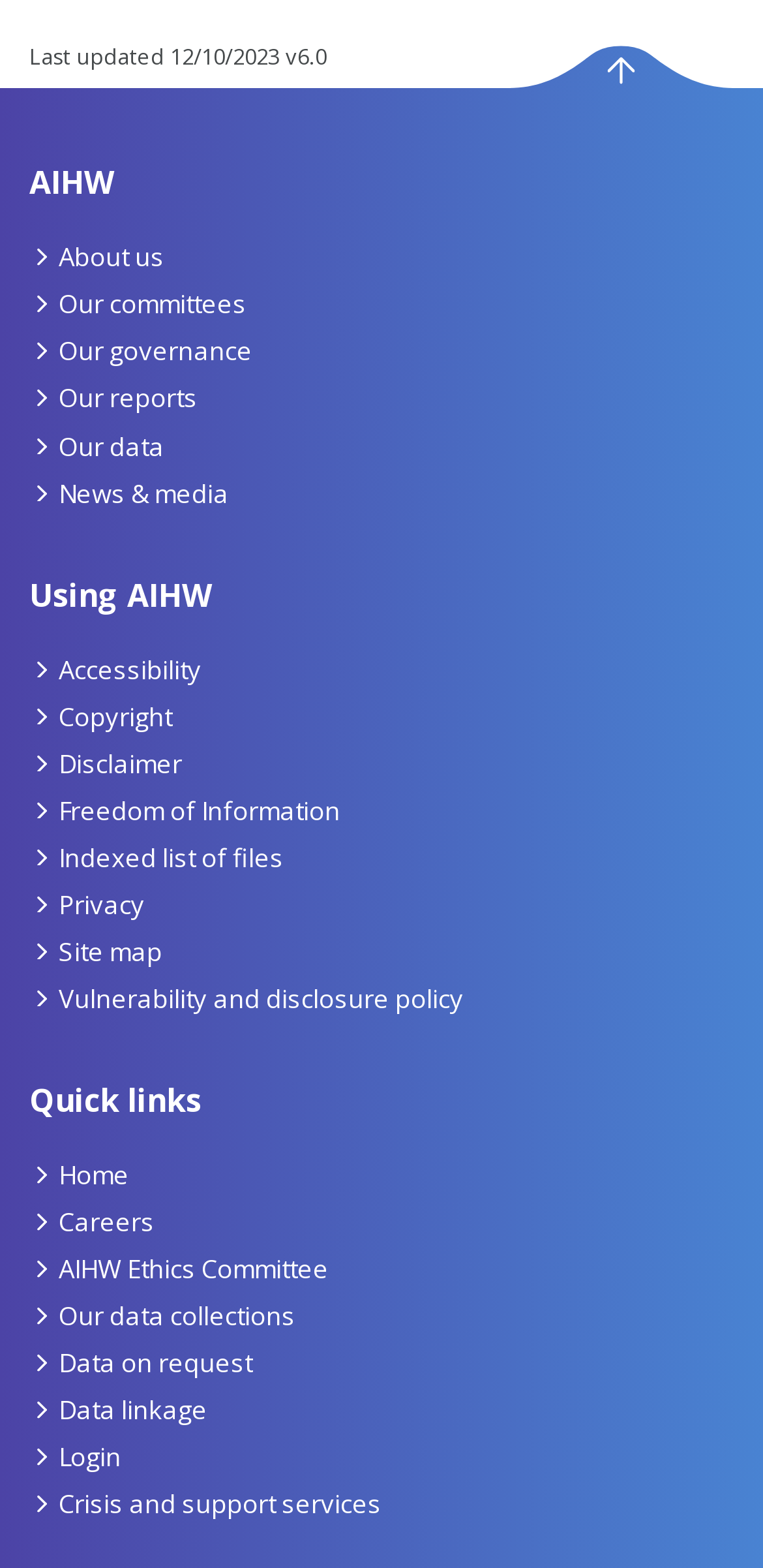Show the bounding box coordinates for the HTML element as described: "Crisis and support services".

[0.038, 0.947, 0.5, 0.973]